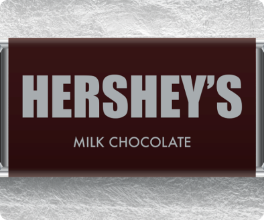What is the background color of the wrapper? Refer to the image and provide a one-word or short phrase answer.

Deep burgundy